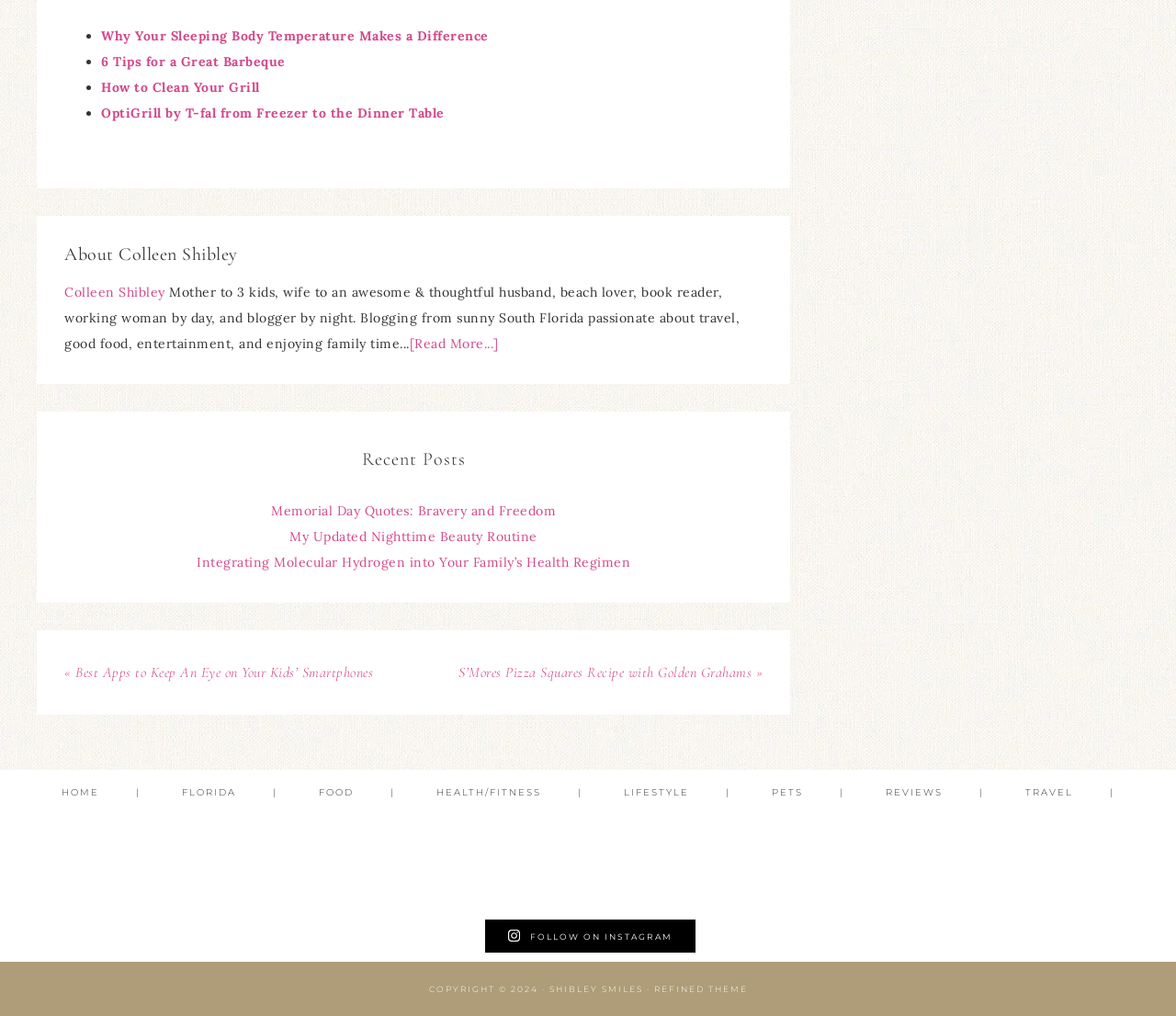Answer with a single word or phrase: 
How many links are there in the footer?

11